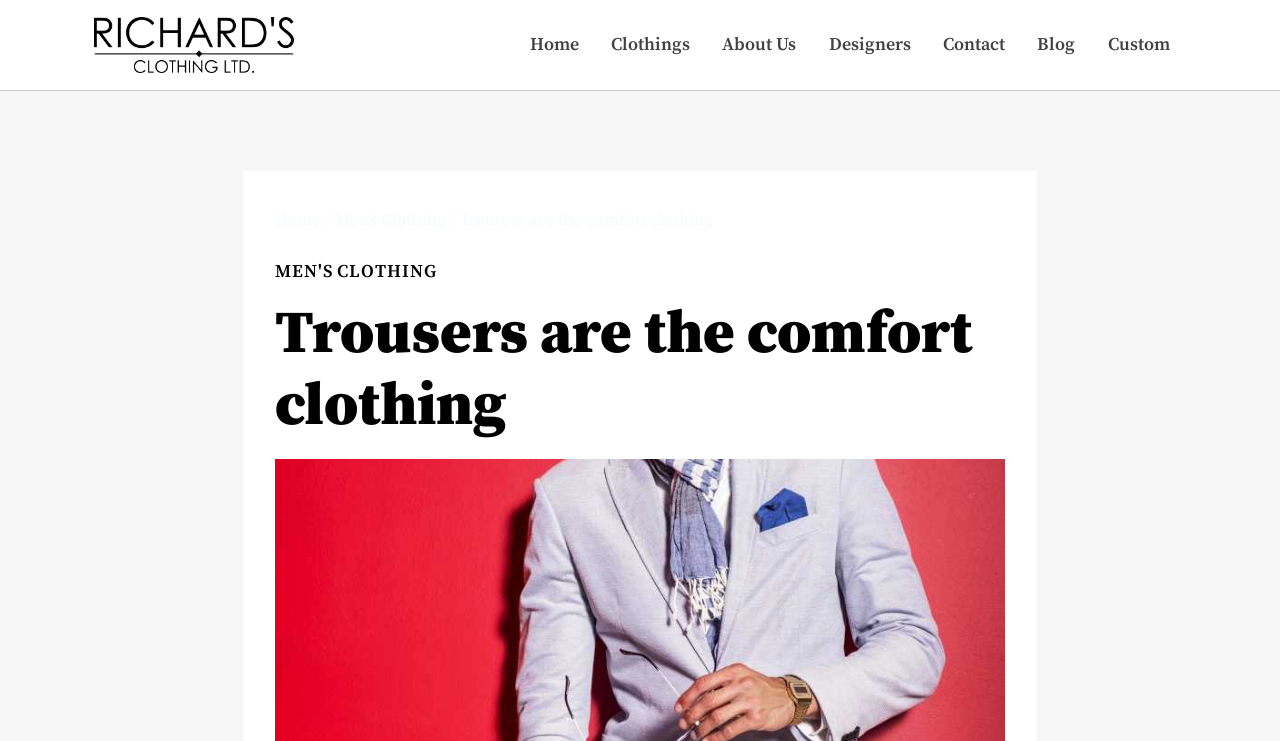Please specify the bounding box coordinates of the region to click in order to perform the following instruction: "read blog".

[0.798, 0.044, 0.853, 0.078]